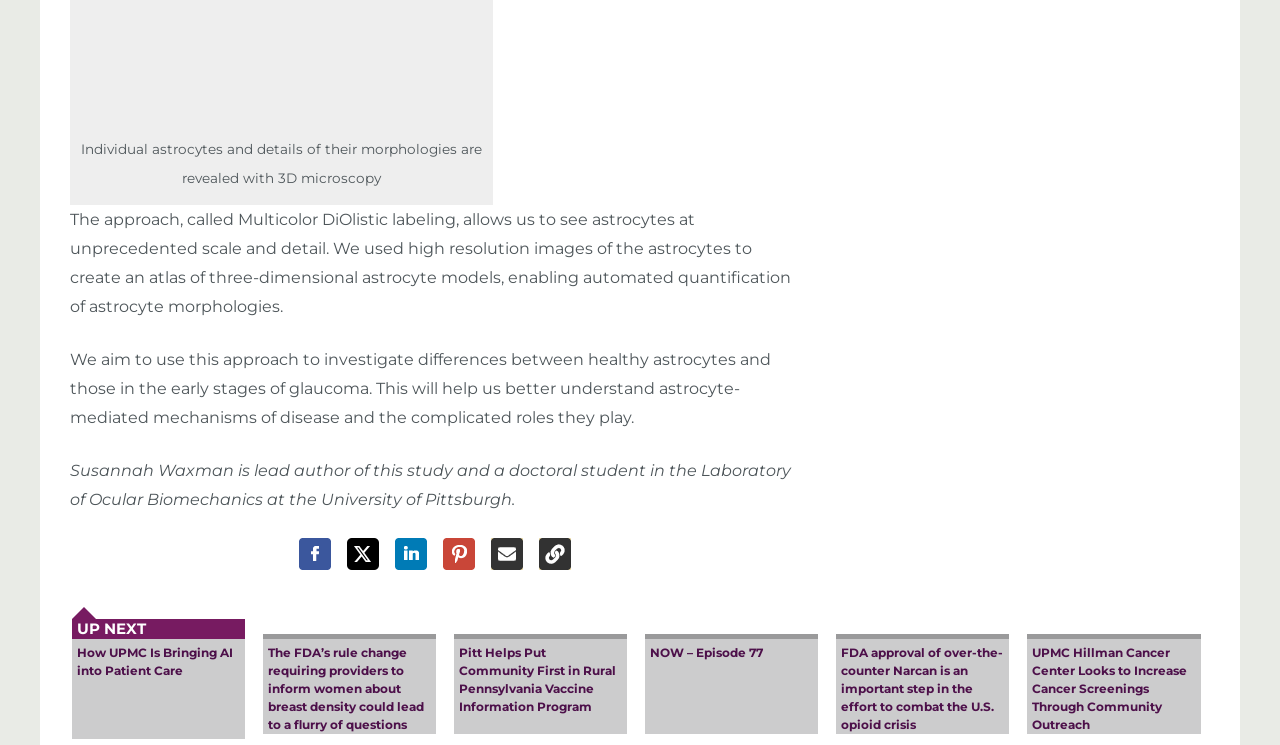Identify and provide the bounding box for the element described by: "NOW – Episode 77".

[0.504, 0.797, 0.639, 0.985]